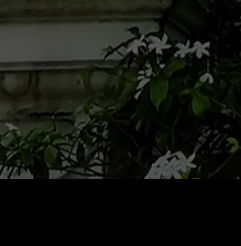Create a detailed narrative that captures the essence of the image.

The image depicts a lush green setting with vibrant foliage and delicate white flowers. The background features elements of architecture, indicating that this scene might be situated in a historical or culturally significant area. The presence of the flowers and greenery suggests a connection to nature, possibly highlighting a serene or tranquil environment. This visual encapsulates the charm and diversity of the landscapes found in Southeast Asia, reflecting the region's rich flora that enhances the overall beauty and allure for travelers looking to explore.